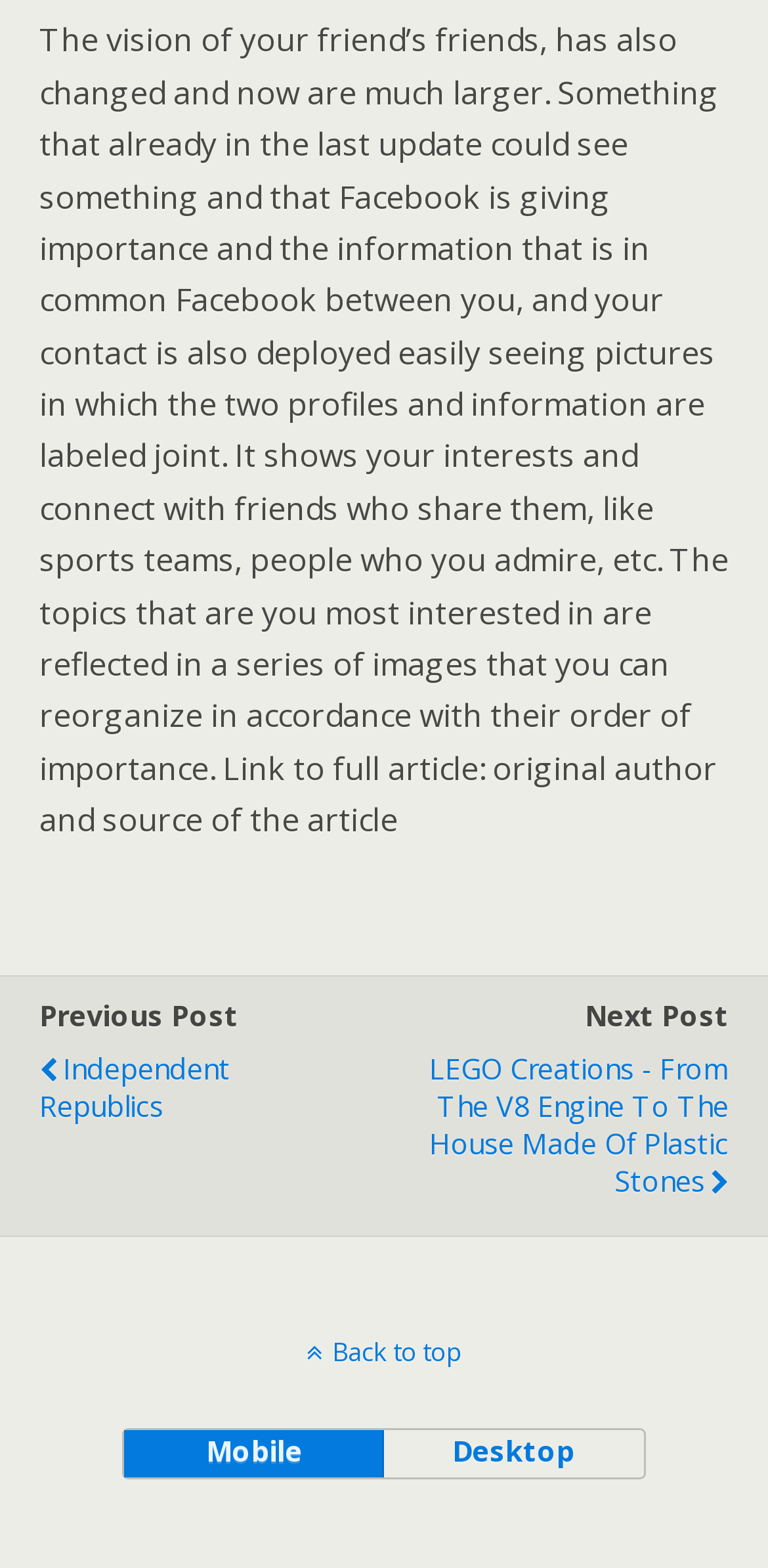Utilize the information from the image to answer the question in detail:
What is the author of the current article?

The author of the current article is not specified in the given webpage. Although there is a link to the 'original author and source of the article', the author's name is not explicitly mentioned.